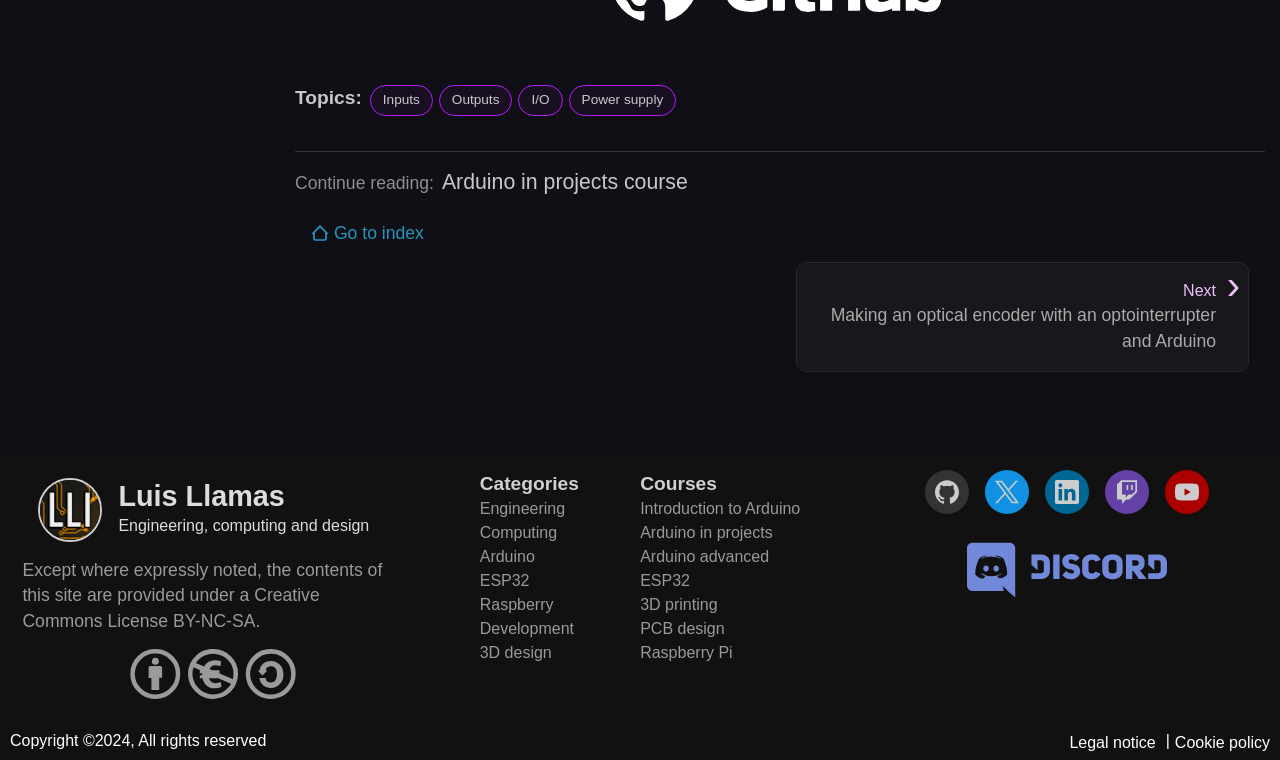Specify the bounding box coordinates of the element's area that should be clicked to execute the given instruction: "View the 'github' profile". The coordinates should be four float numbers between 0 and 1, i.e., [left, top, right, bottom].

[0.722, 0.618, 0.757, 0.676]